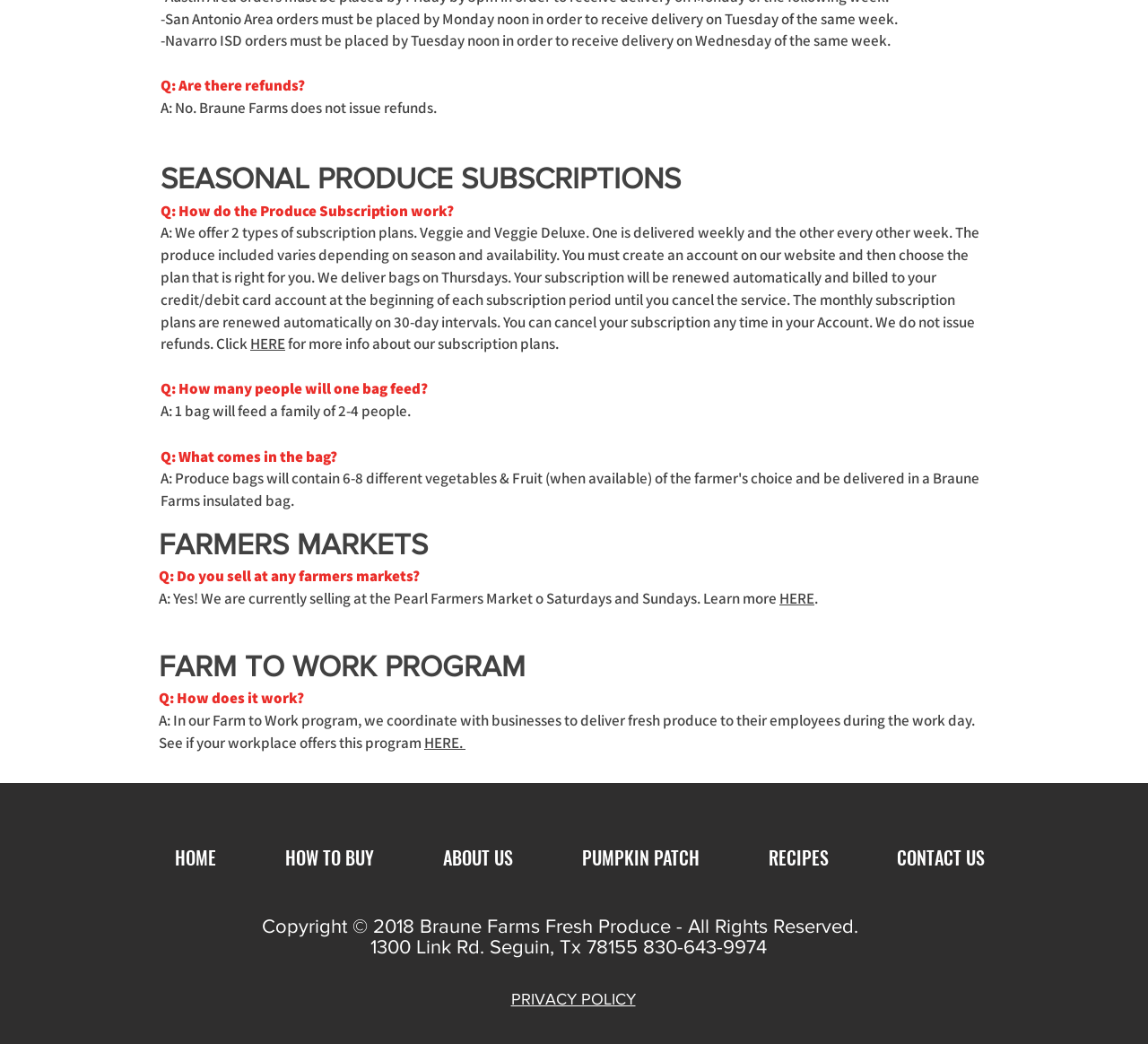Please determine the bounding box coordinates of the area that needs to be clicked to complete this task: 'Click the 'HERE' link to learn more about farmers markets'. The coordinates must be four float numbers between 0 and 1, formatted as [left, top, right, bottom].

[0.679, 0.564, 0.709, 0.582]